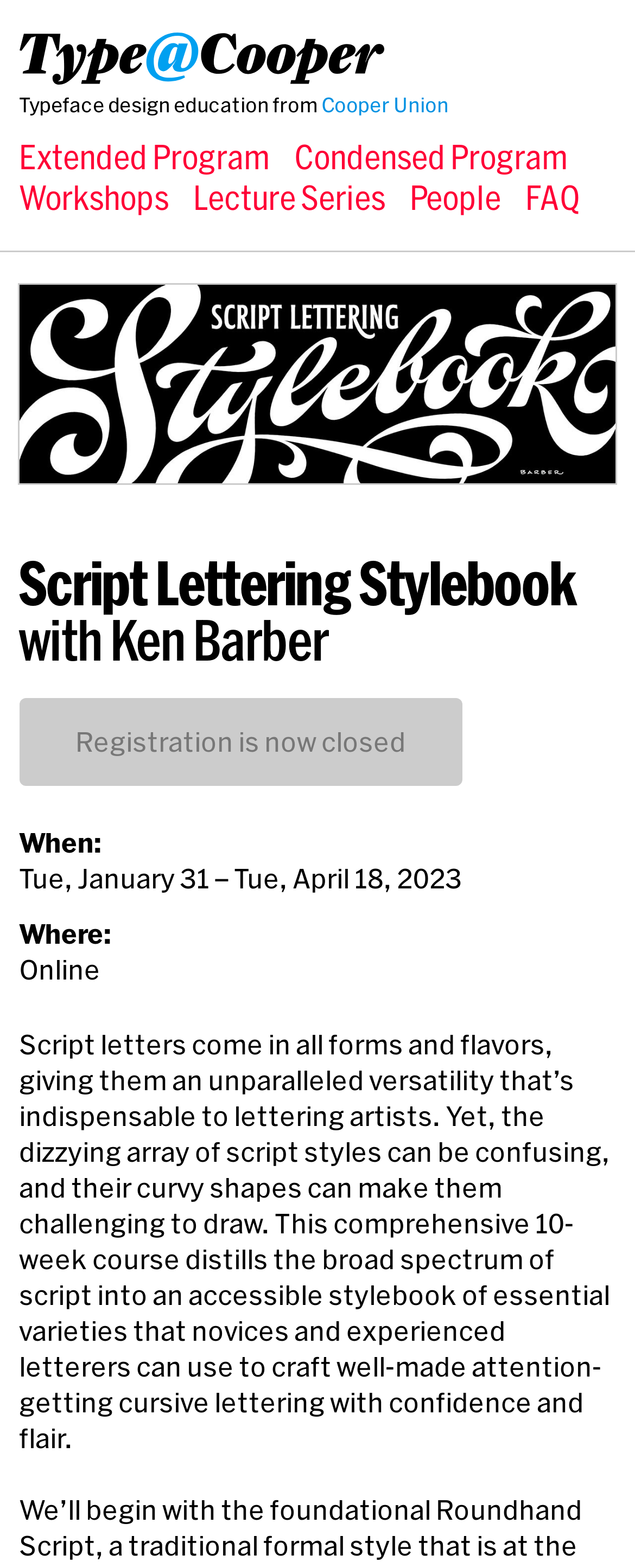What is the duration of the Script Lettering Stylebook course?
Refer to the image and give a detailed answer to the query.

I found a StaticText element with the description 'This comprehensive 10-week course...' which indicates the duration of the Script Lettering Stylebook course.